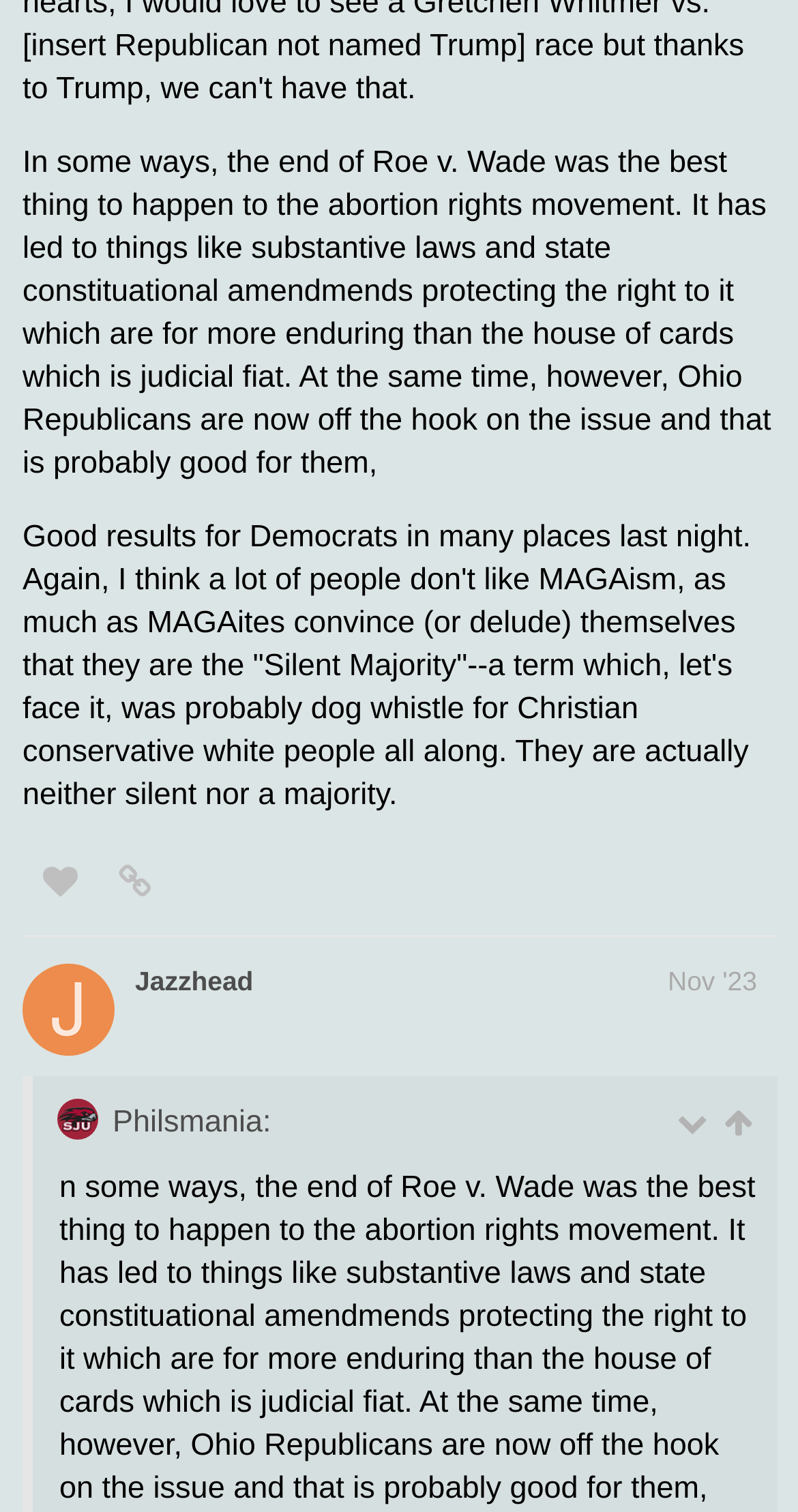Answer briefly with one word or phrase:
What is the content of the blockquote?

Abortion rights movement